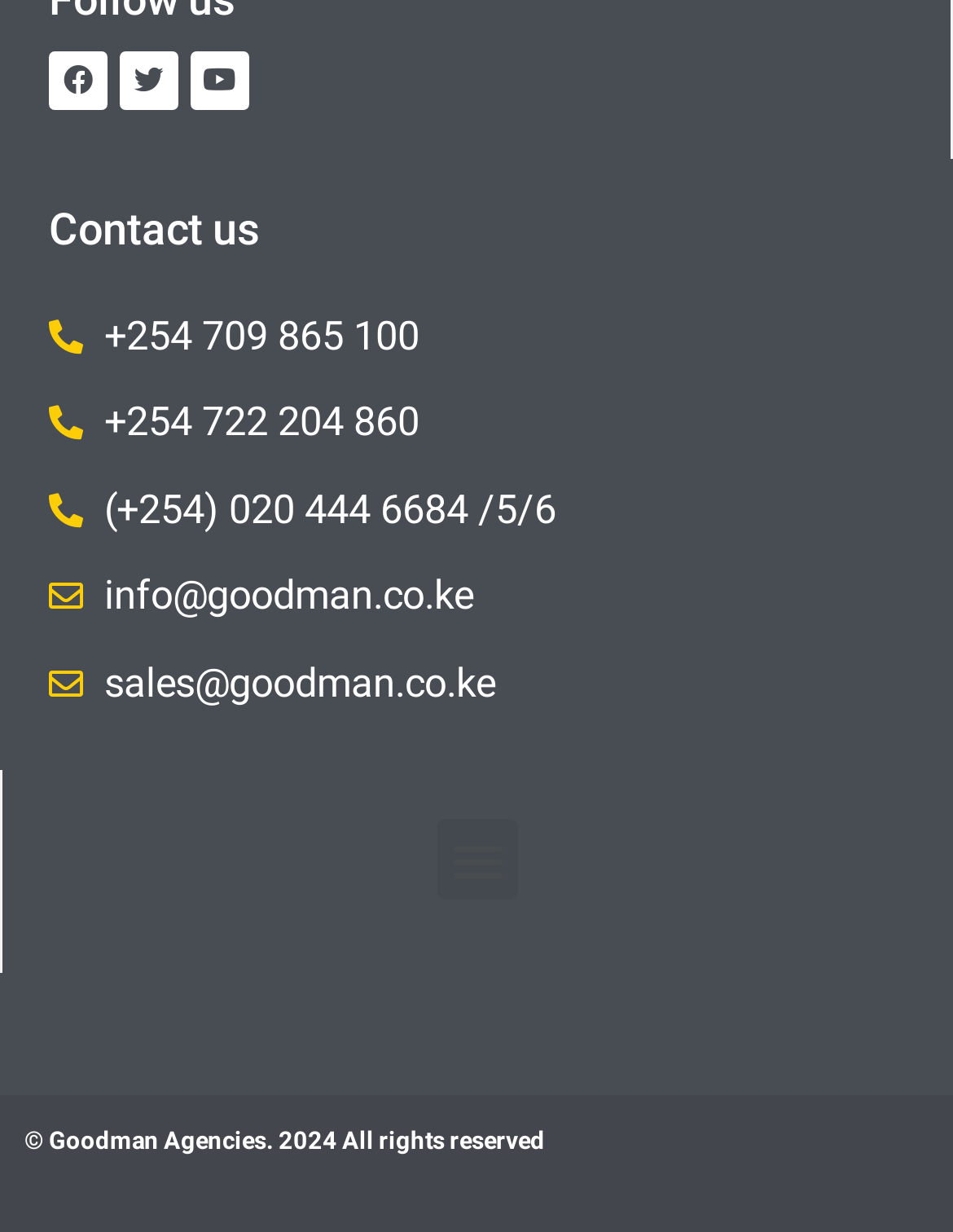Is the menu toggle button expanded?
Give a single word or phrase as your answer by examining the image.

No